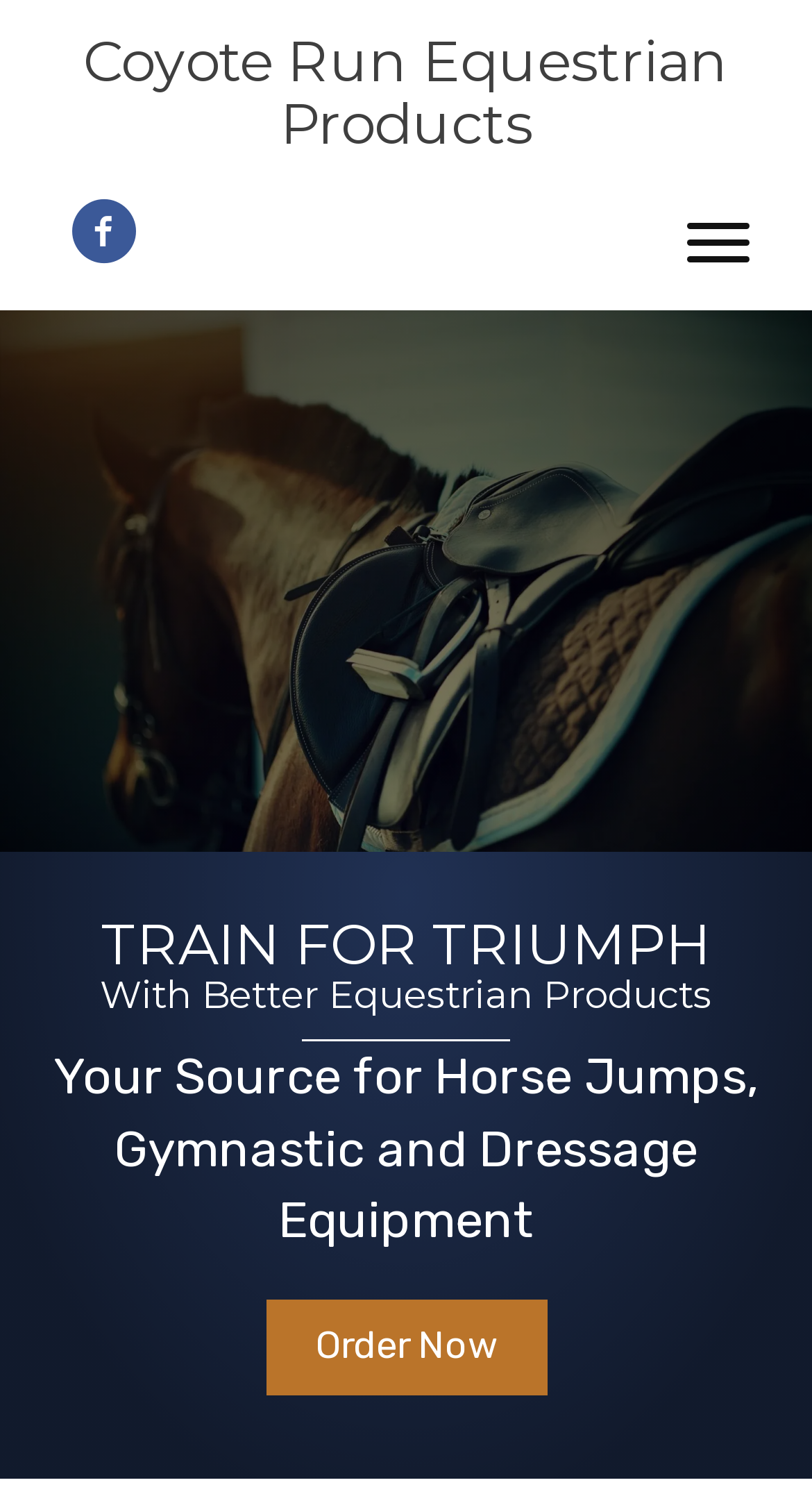Using the given element description, provide the bounding box coordinates (top-left x, top-left y, bottom-right x, bottom-right y) for the corresponding UI element in the screenshot: Coyote Run Equestrian Products

[0.103, 0.018, 0.897, 0.105]